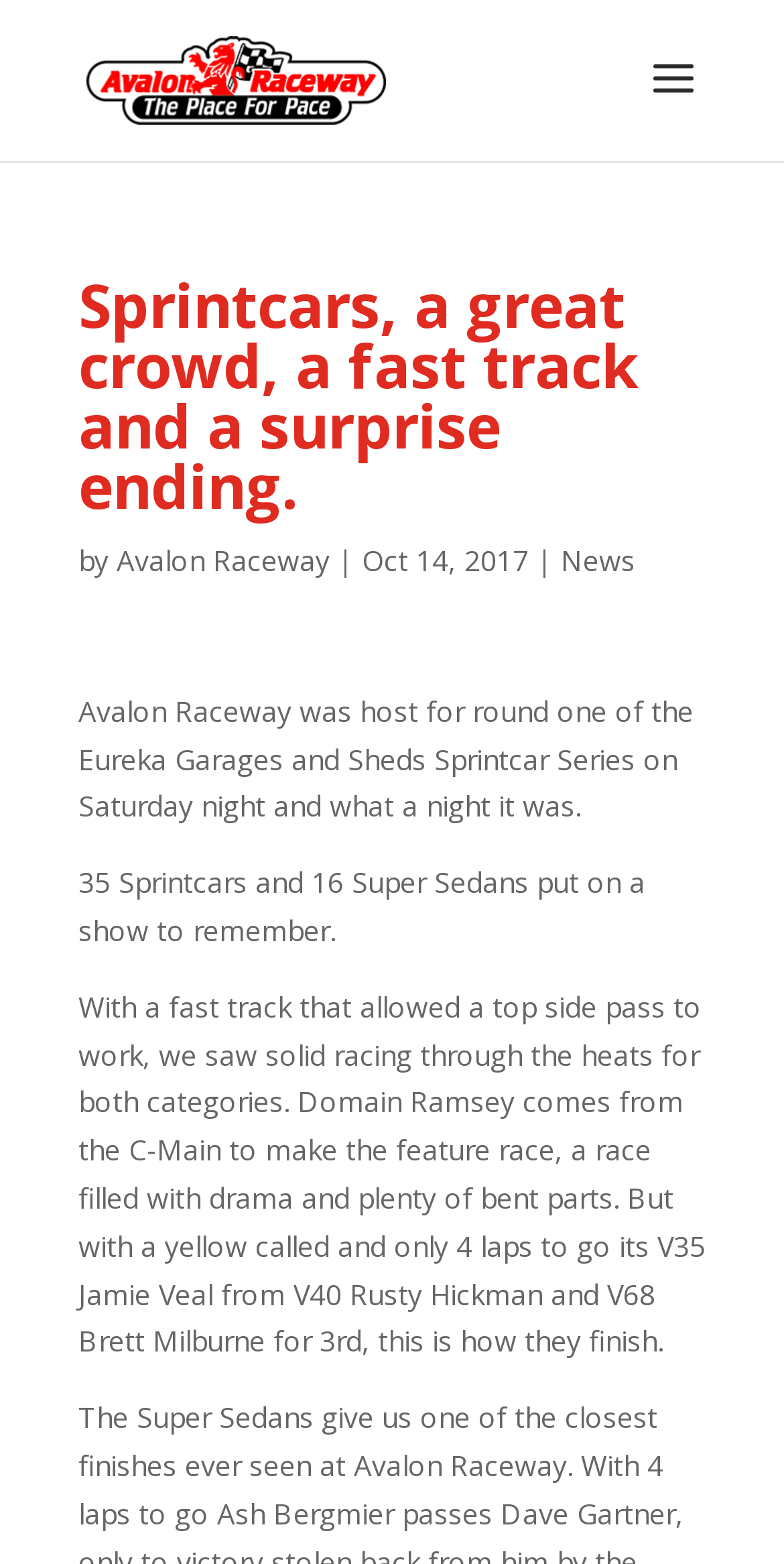Answer the question with a brief word or phrase:
How many Sprintcars were there?

35